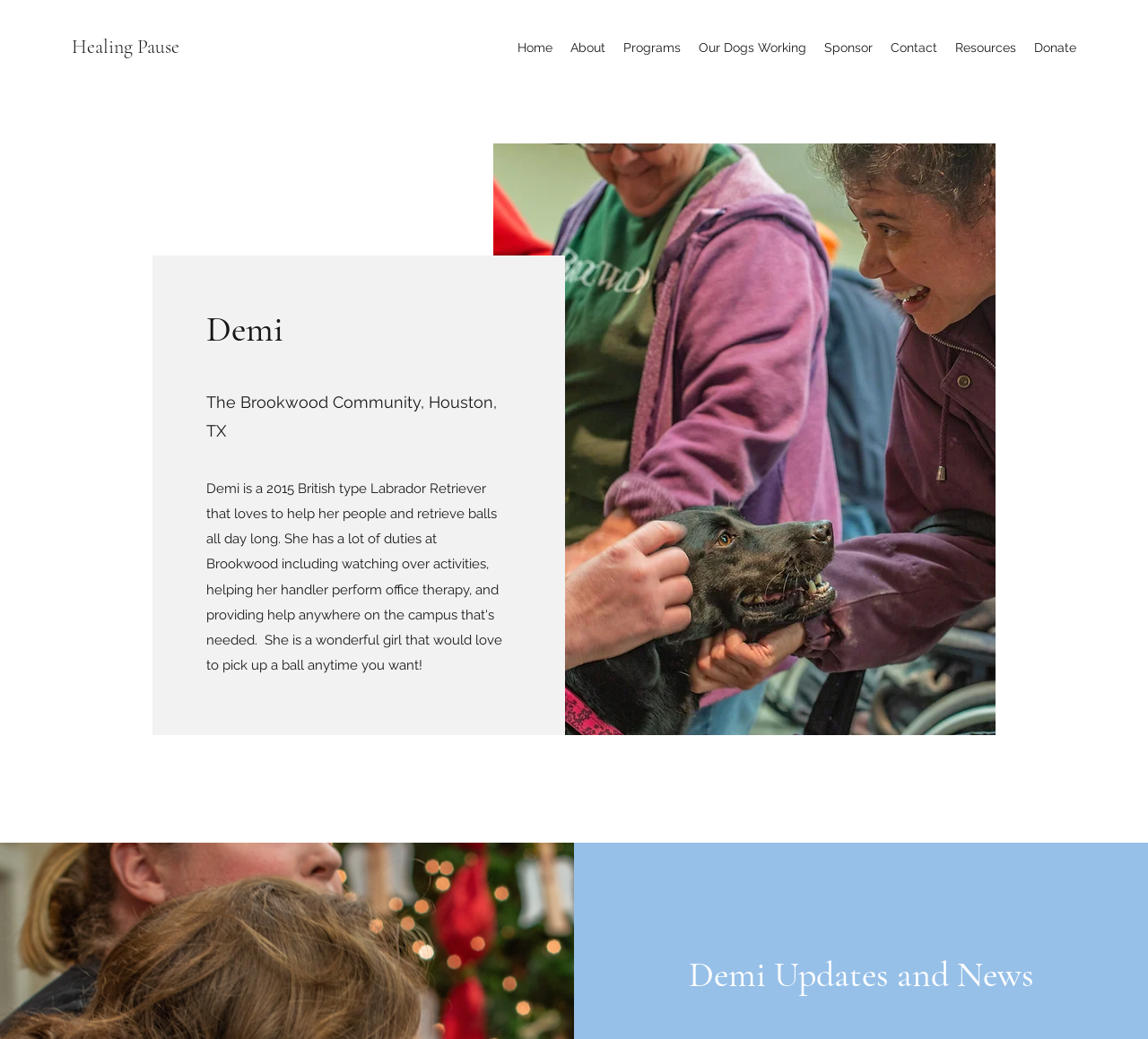What is the title of the news section?
Use the image to answer the question with a single word or phrase.

Demi Updates and News